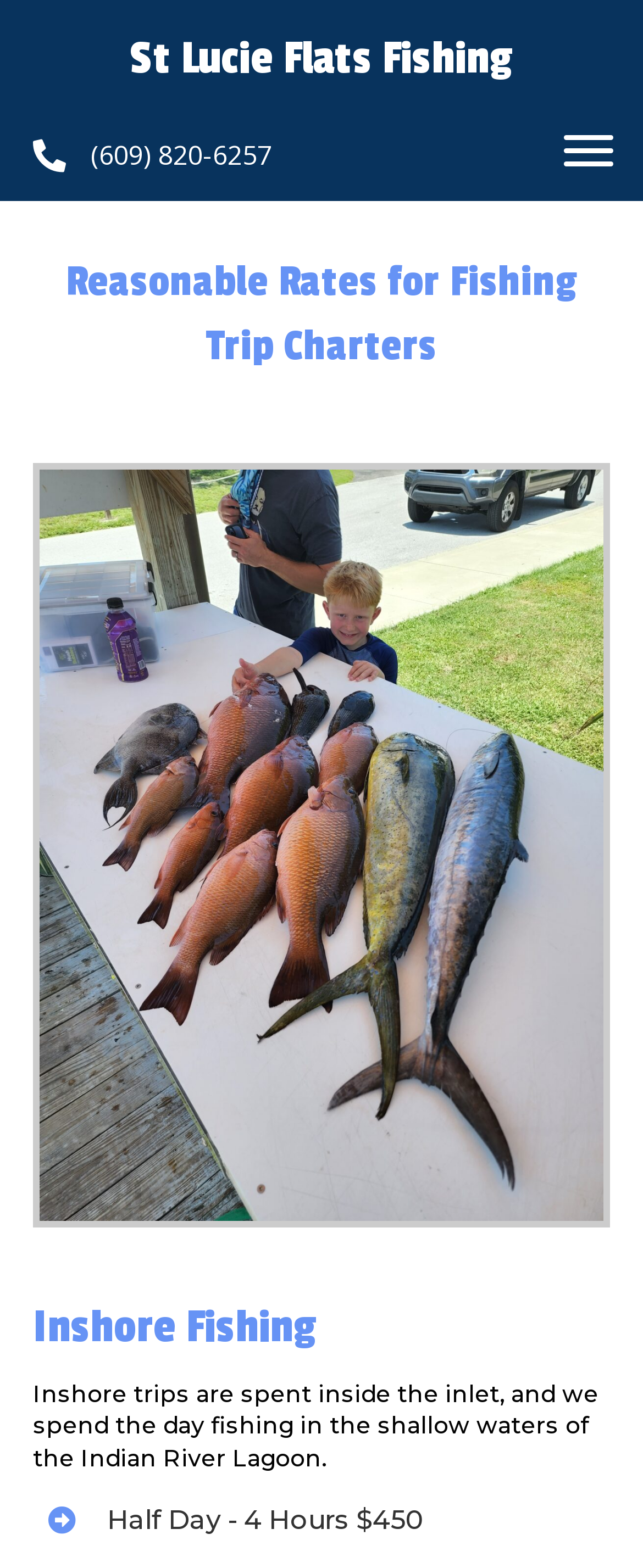What is the phone number to contact? Refer to the image and provide a one-word or short phrase answer.

(609) 820-6257